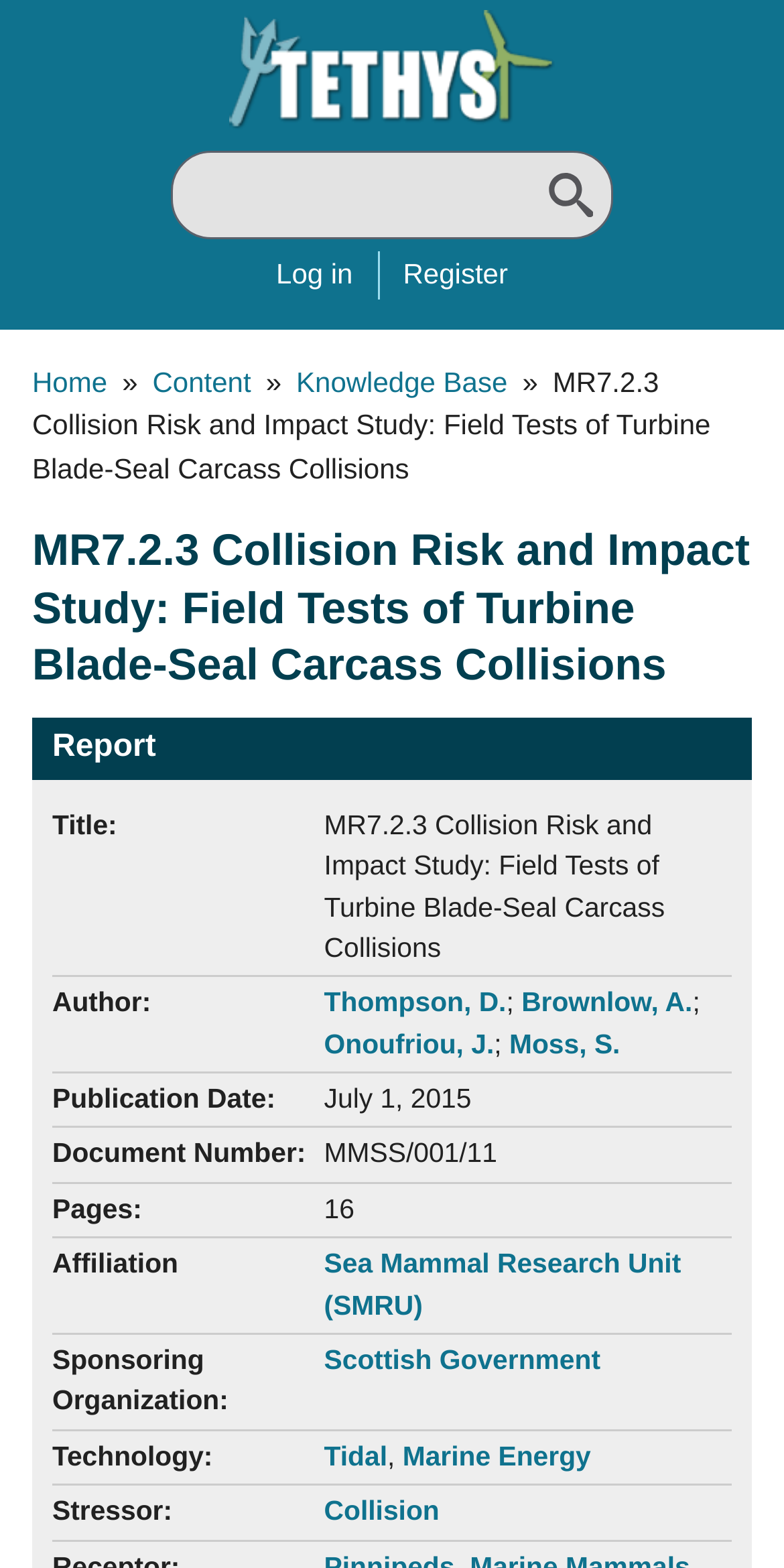Pinpoint the bounding box coordinates of the element you need to click to execute the following instruction: "Search for products". The bounding box should be represented by four float numbers between 0 and 1, in the format [left, top, right, bottom].

None